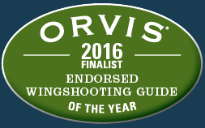Elaborate on all the elements present in the image.

This image features an award plaque from Orvis, recognizing a distinguished achievement in the wingshooting community. The plaque is oval-shaped and predominantly green, prominently displaying the text "ORVIS" at the top. Below that, it states "2016 FINALIST" in bold lettering, followed by "ENDORSED WINGSHOOTING GUIDE OF THE YEAR." This accolade highlights excellence in wingshooting and is a notable honor for the guide, signifying their expertise and reputation within the field. The design conveys a sense of prestige associated with Orvis, a brand renowned for its commitment to quality and outdoor experiences.